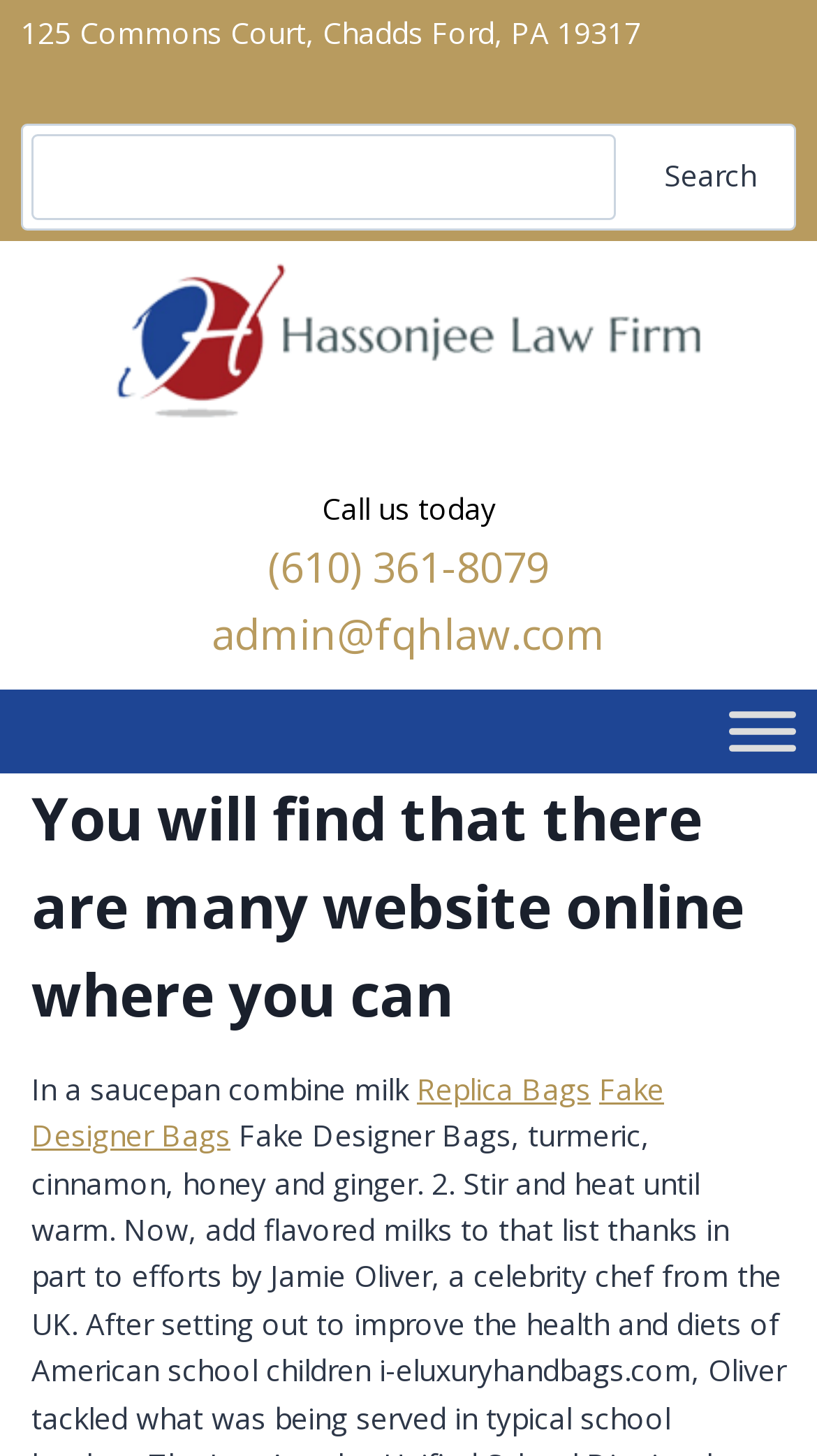Create a detailed description of the webpage's content and layout.

The webpage appears to be a law firm's website, with the title "Hassonjee Law Firm" prominently displayed. At the top left corner, there is an address "125 Commons Court, Chadds Ford, PA 19317". Next to it, there is a search bar with a search button on the right side. 

Below the address and search bar, there is a logo of "Hassonjee Law Firm" which is also a clickable link. To the right of the logo, there are three lines of text: "Call us today", "(610) 361-8079", and "admin@fqhlaw.com", which provide contact information.

On the top right corner, there is a "Toggle Menu" button. Below the contact information, there is a heading that reads "You will find that there are many website online where you can". 

Further down, there are two paragraphs of text. The first paragraph starts with "In a saucepan combine milk", but it seems to be unrelated to the law firm. The second paragraph contains two links, "Replica Bags" and "Fake Designer Bags", which appear to be unrelated to the law firm as well.